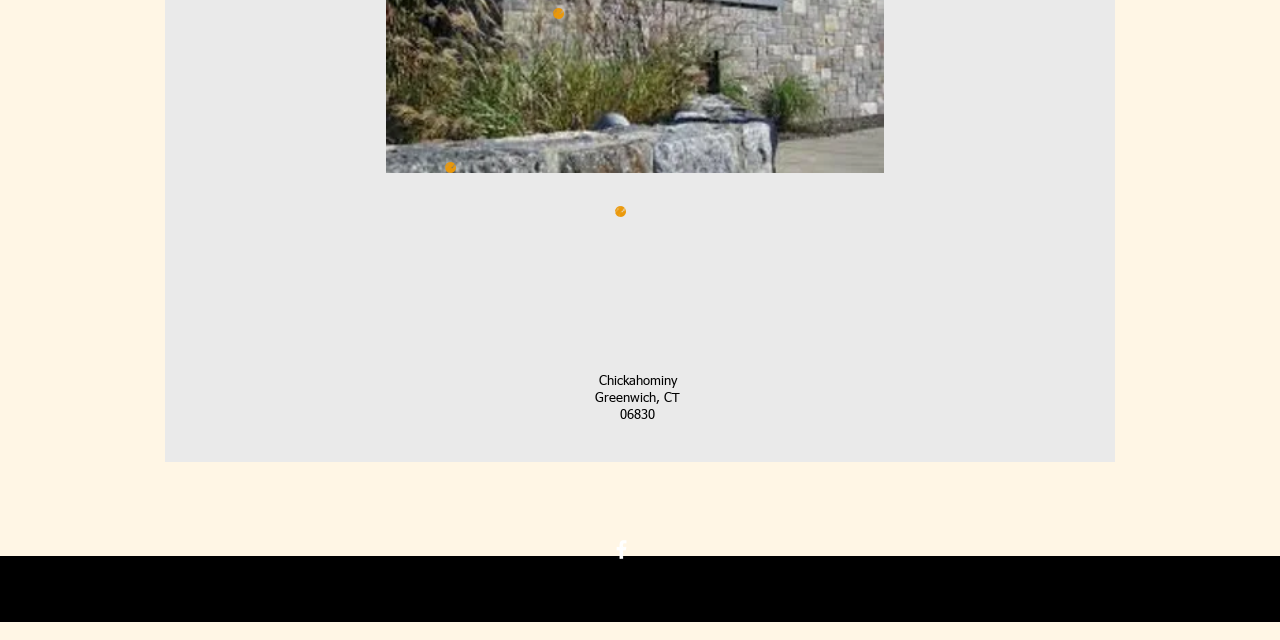Please provide the bounding box coordinates for the UI element as described: "aria-label="facebook"". The coordinates must be four floats between 0 and 1, represented as [left, top, right, bottom].

[0.476, 0.839, 0.495, 0.878]